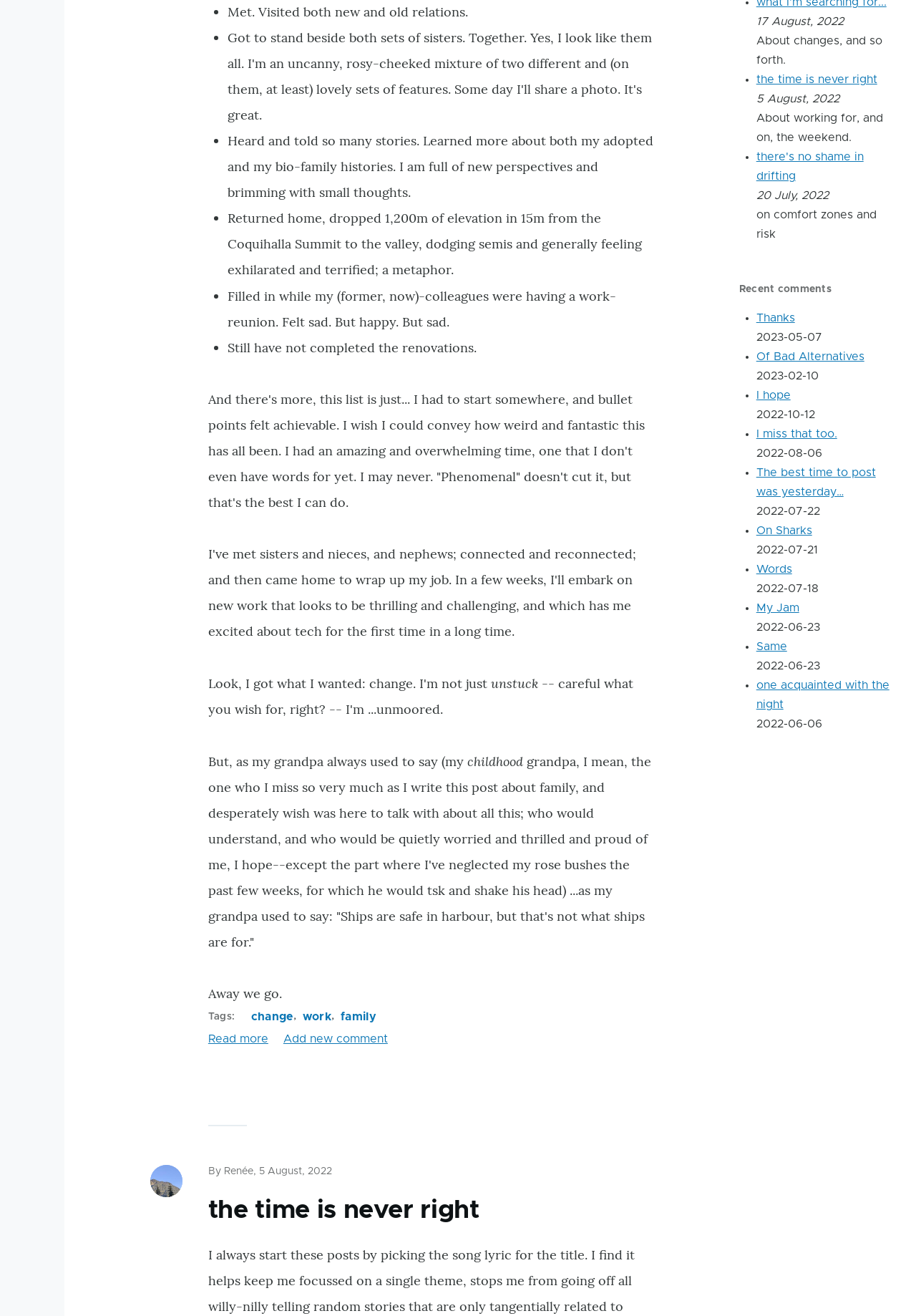Locate the bounding box coordinates of the clickable element to fulfill the following instruction: "Go to the 'ABOUT APPAM' page". Provide the coordinates as four float numbers between 0 and 1 in the format [left, top, right, bottom].

None